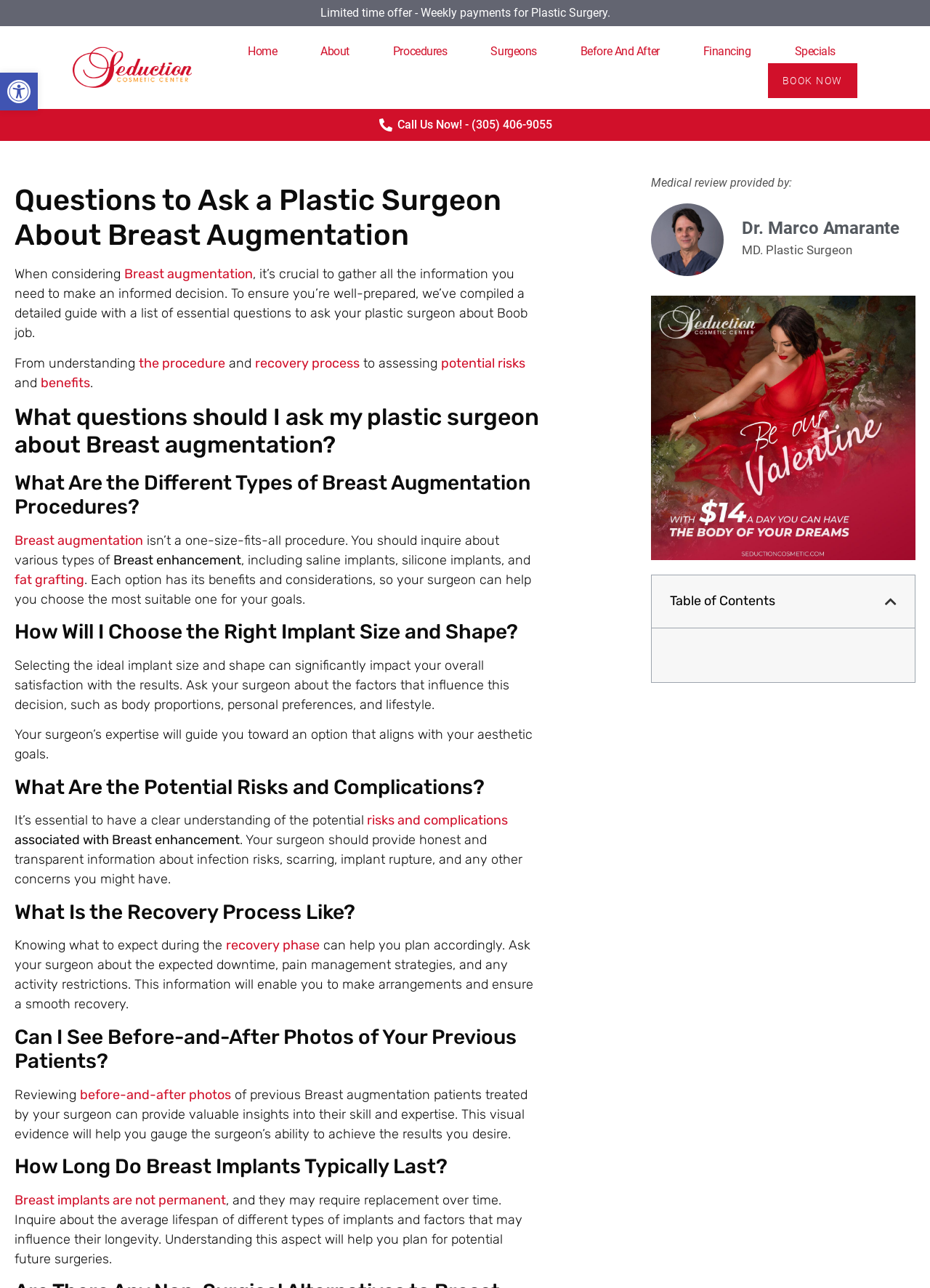Please provide a short answer using a single word or phrase for the question:
Why is it essential to ask about the potential risks and complications of breast augmentation?

To have a clear understanding